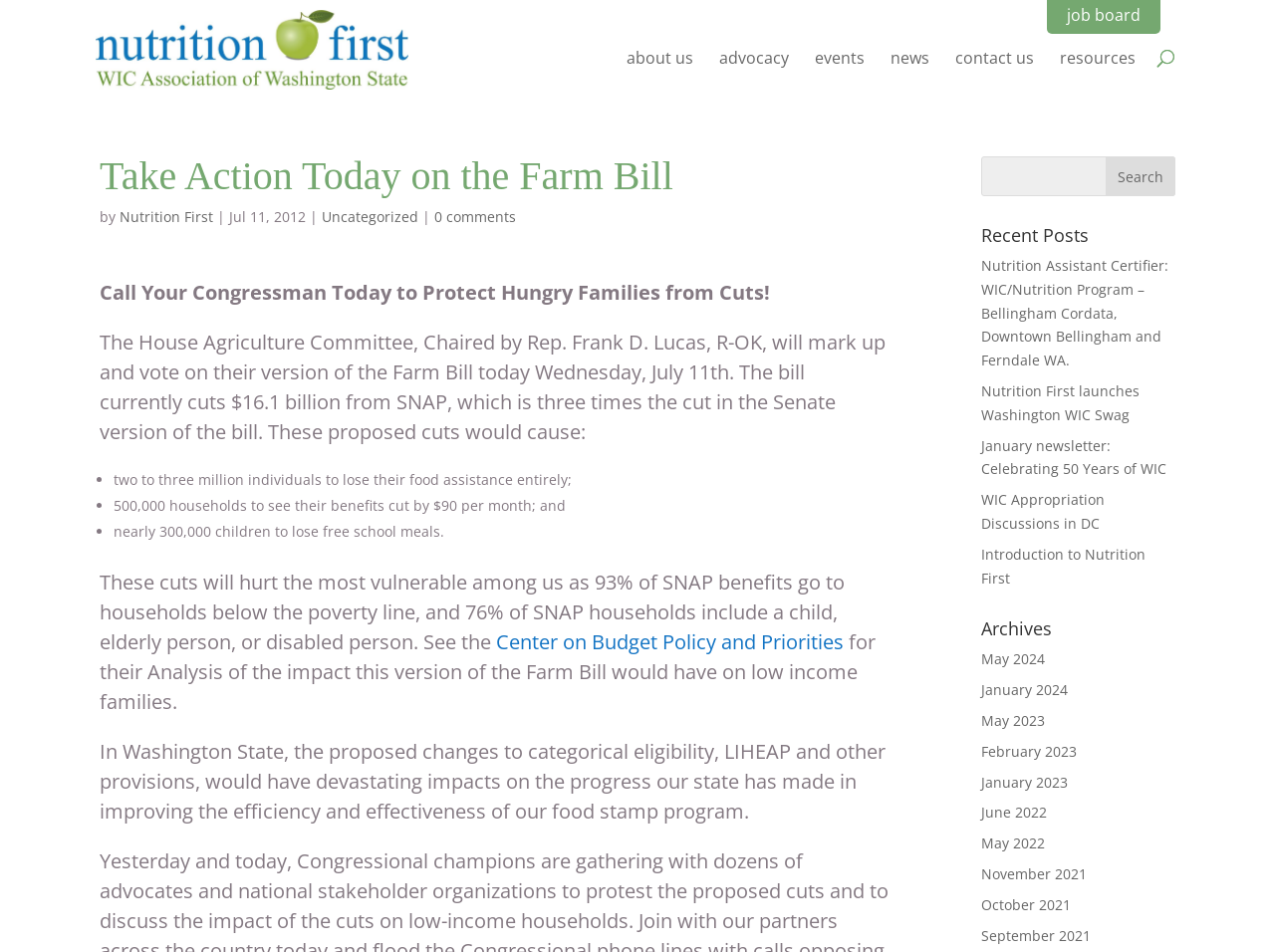What is the topic of the webpage?
Answer the question with as much detail as you can, using the image as a reference.

Based on the webpage content, especially the heading 'Take Action Today on the Farm Bill' and the text about the House Agriculture Committee marking up and voting on their version of the Farm Bill, it is clear that the topic of the webpage is the Farm Bill.